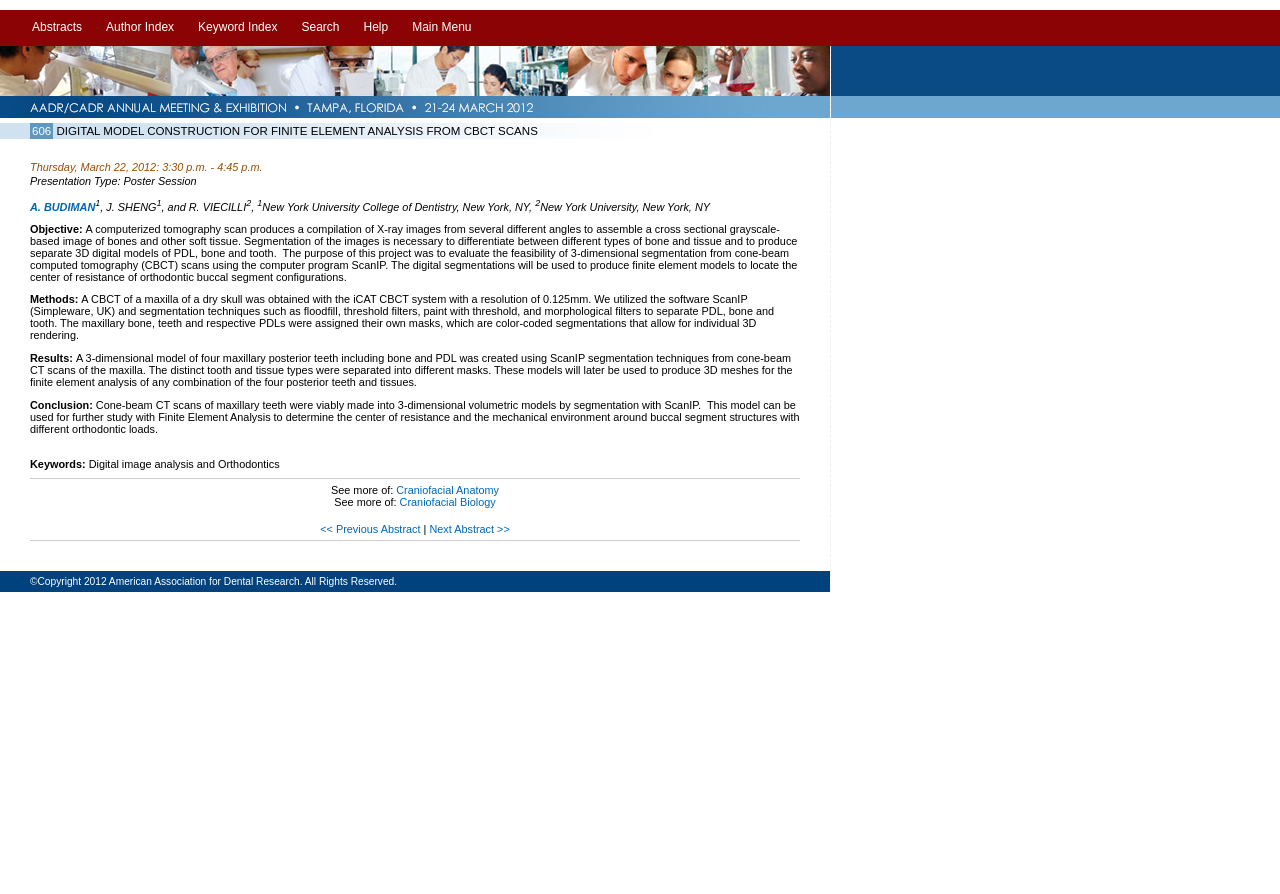Who are the authors of this paper? Refer to the image and provide a one-word or short phrase answer.

A. BUDIMAN, J. SHENG, and R. VIECILLI